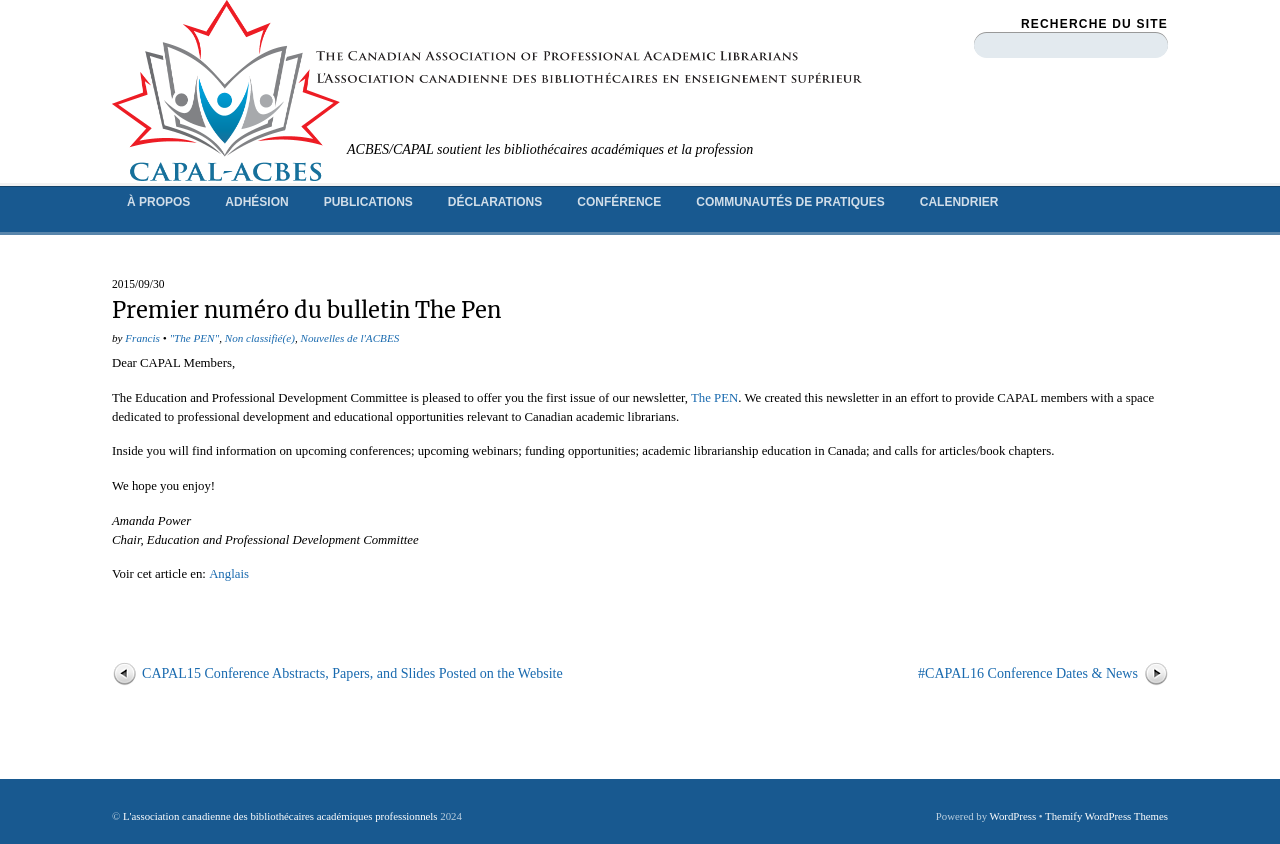Please specify the bounding box coordinates for the clickable region that will help you carry out the instruction: "Read the first issue of The Pen bulletin".

[0.088, 0.352, 0.391, 0.384]